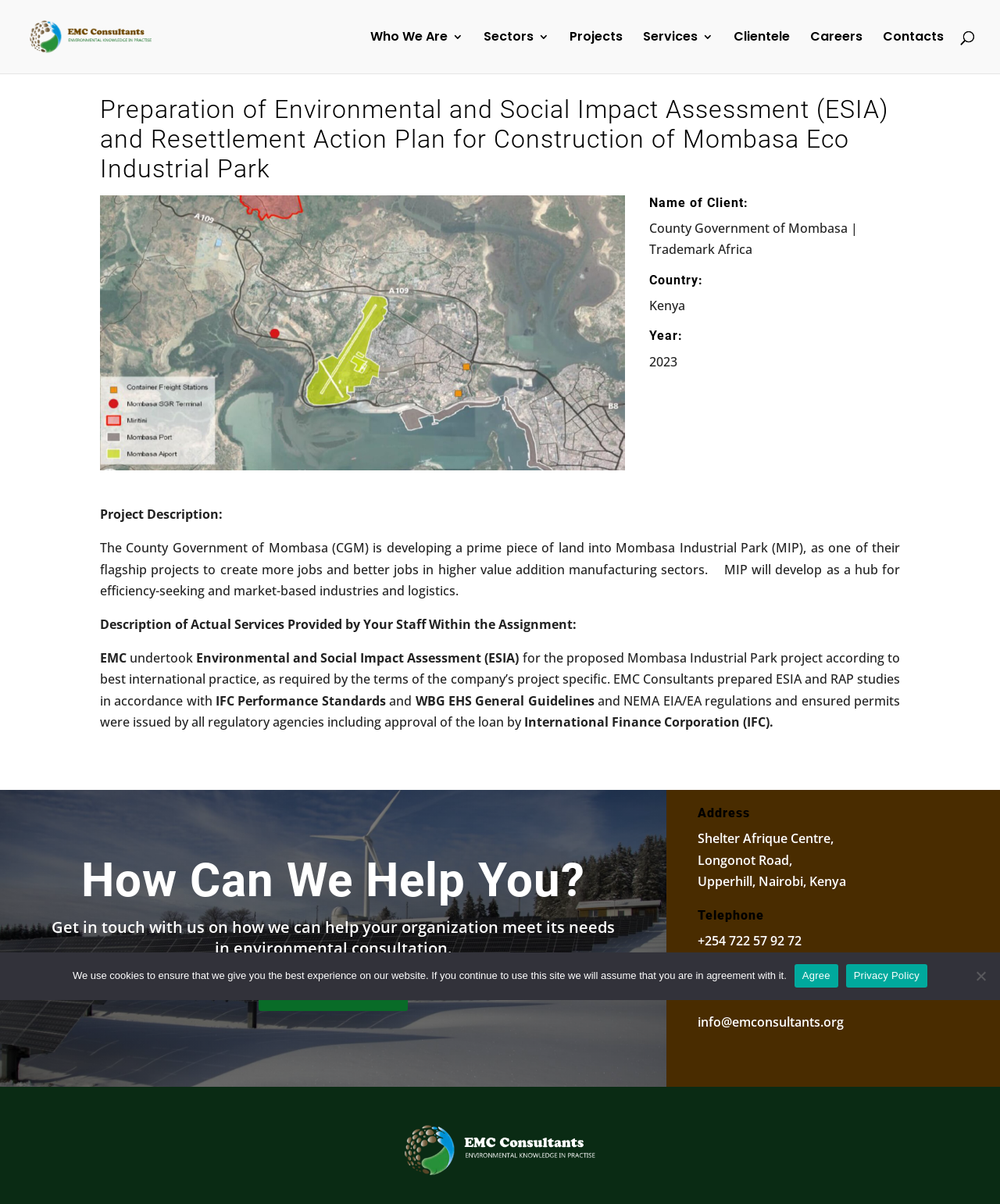Answer the following query concisely with a single word or phrase:
What is the name of the company that undertook the Environmental and Social Impact Assessment (ESIA) for the project?

EMC